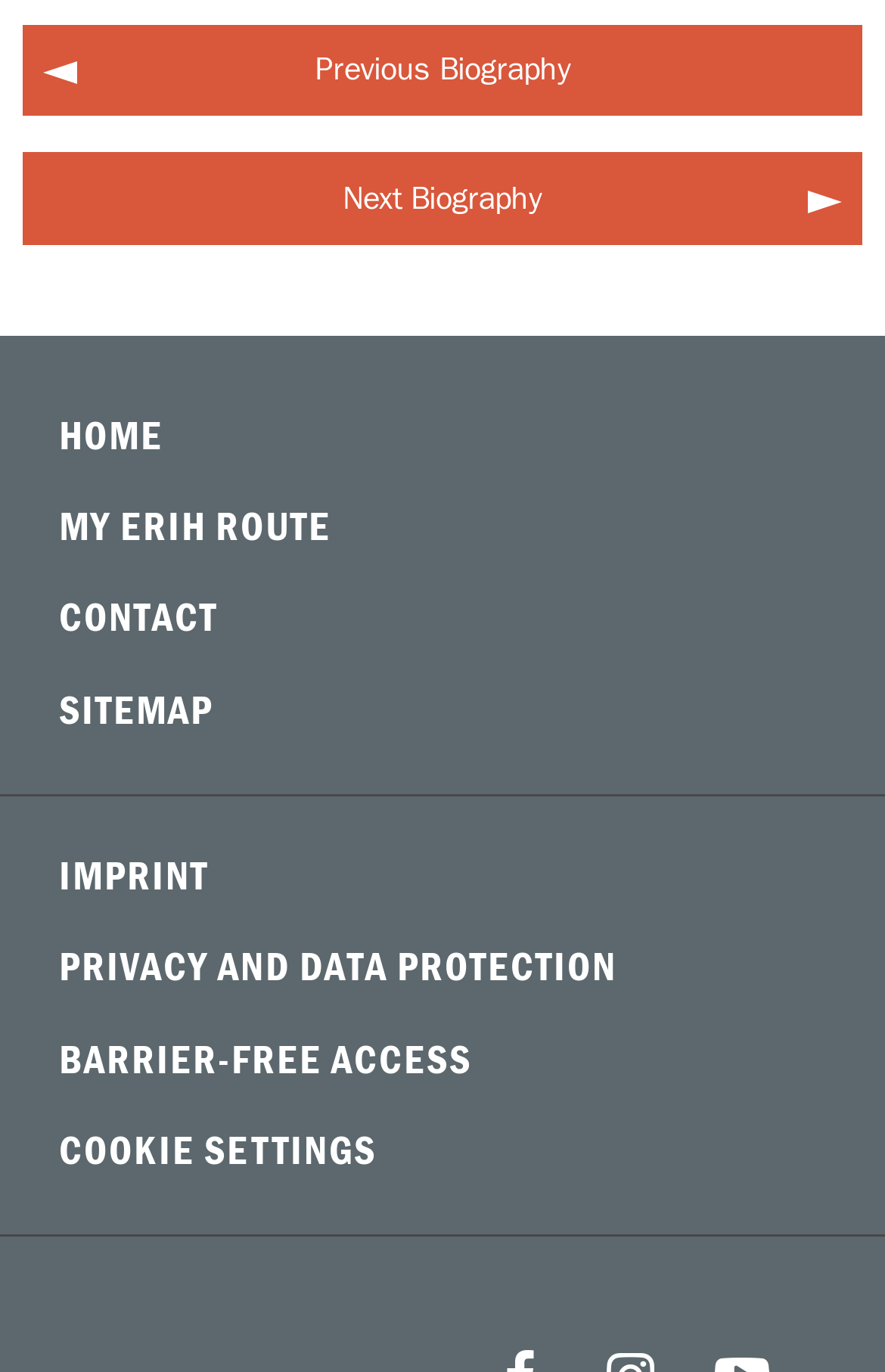Please specify the bounding box coordinates in the format (top-left x, top-left y, bottom-right x, bottom-right y), with all values as floating point numbers between 0 and 1. Identify the bounding box of the UI element described by: Previous Biography

[0.026, 0.018, 0.974, 0.085]